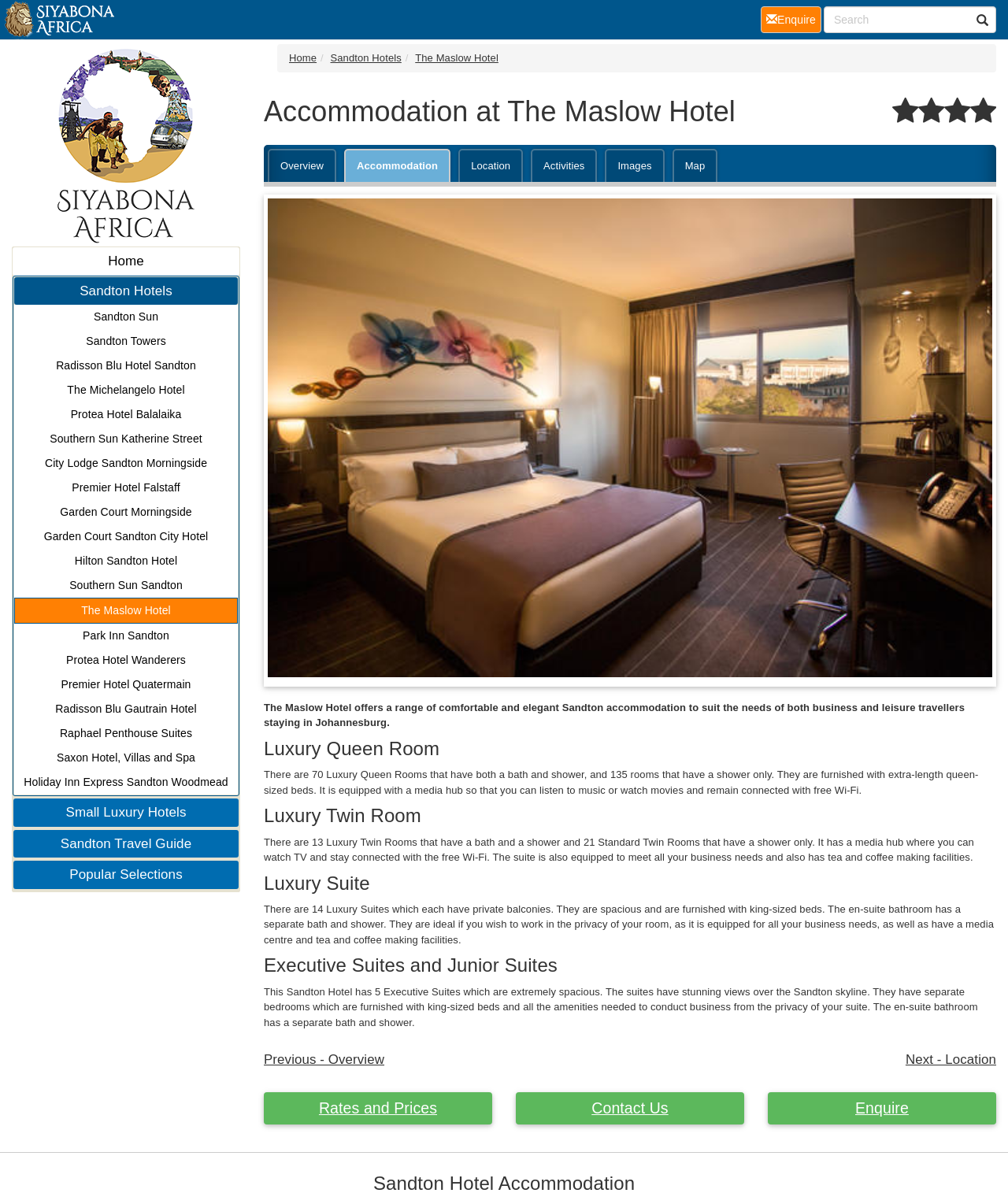Locate the bounding box coordinates of the clickable region to complete the following instruction: "Enquire about The Maslow Hotel."

[0.762, 0.915, 0.988, 0.943]